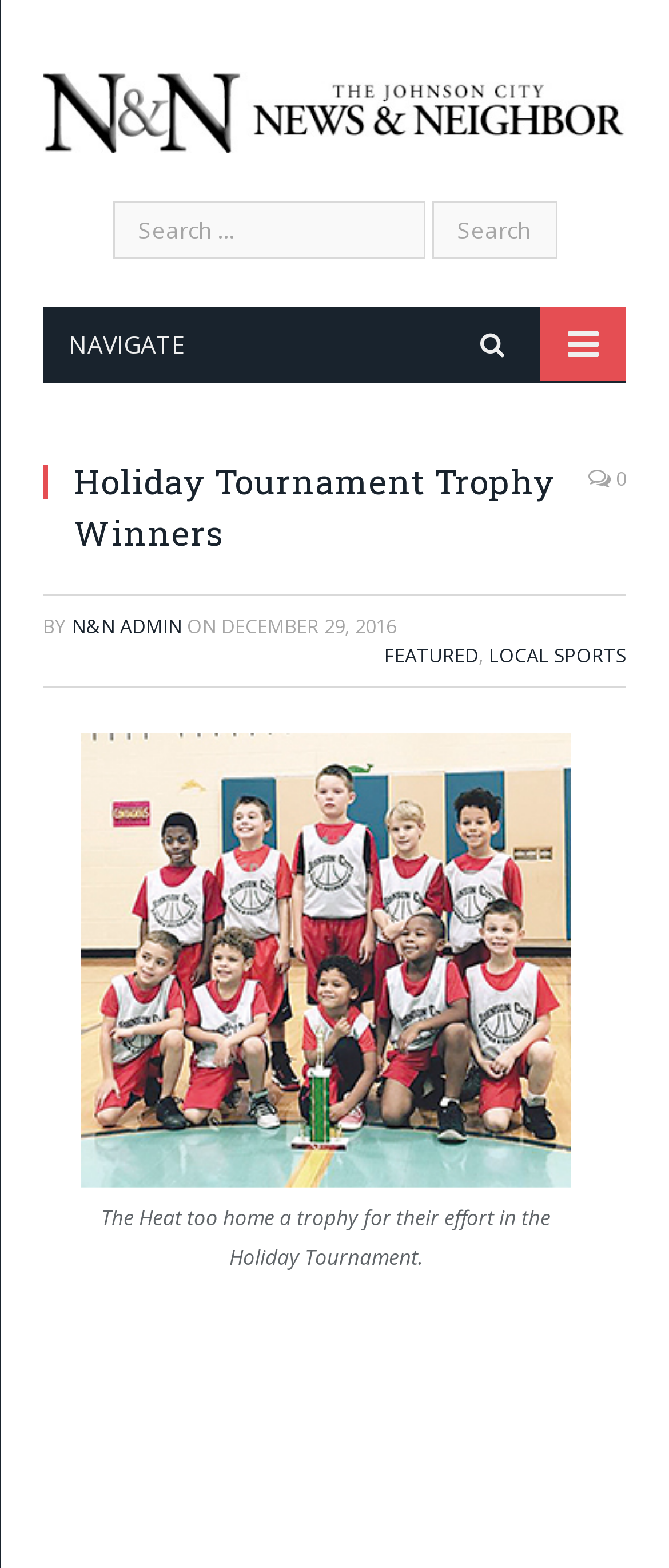Identify the bounding box of the HTML element described as: "parent_node: Search for: value="Search"".

[0.645, 0.128, 0.832, 0.166]